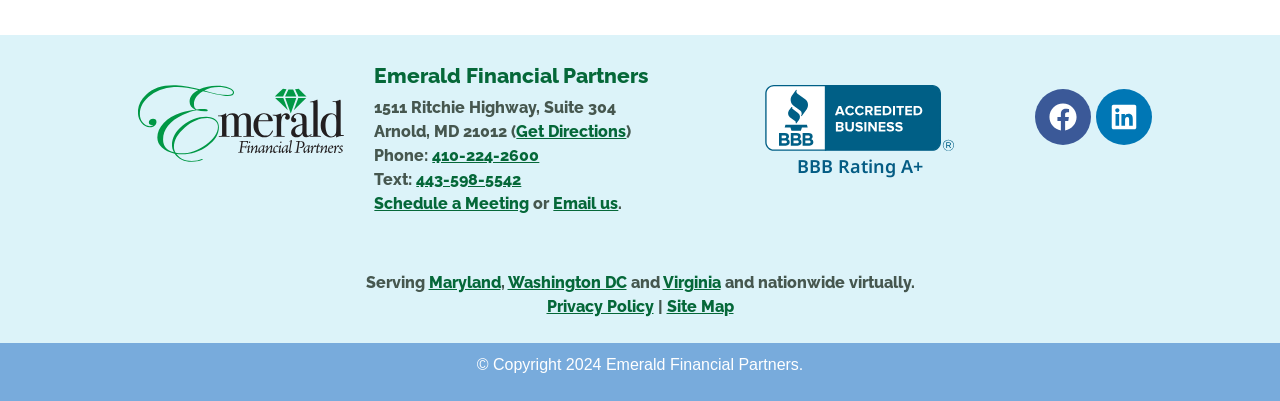What areas does the company serve?
Give a detailed response to the question by analyzing the screenshot.

The areas served by the company are mentioned in the text, which are 'Maryland, Washington DC, and Virginia'.